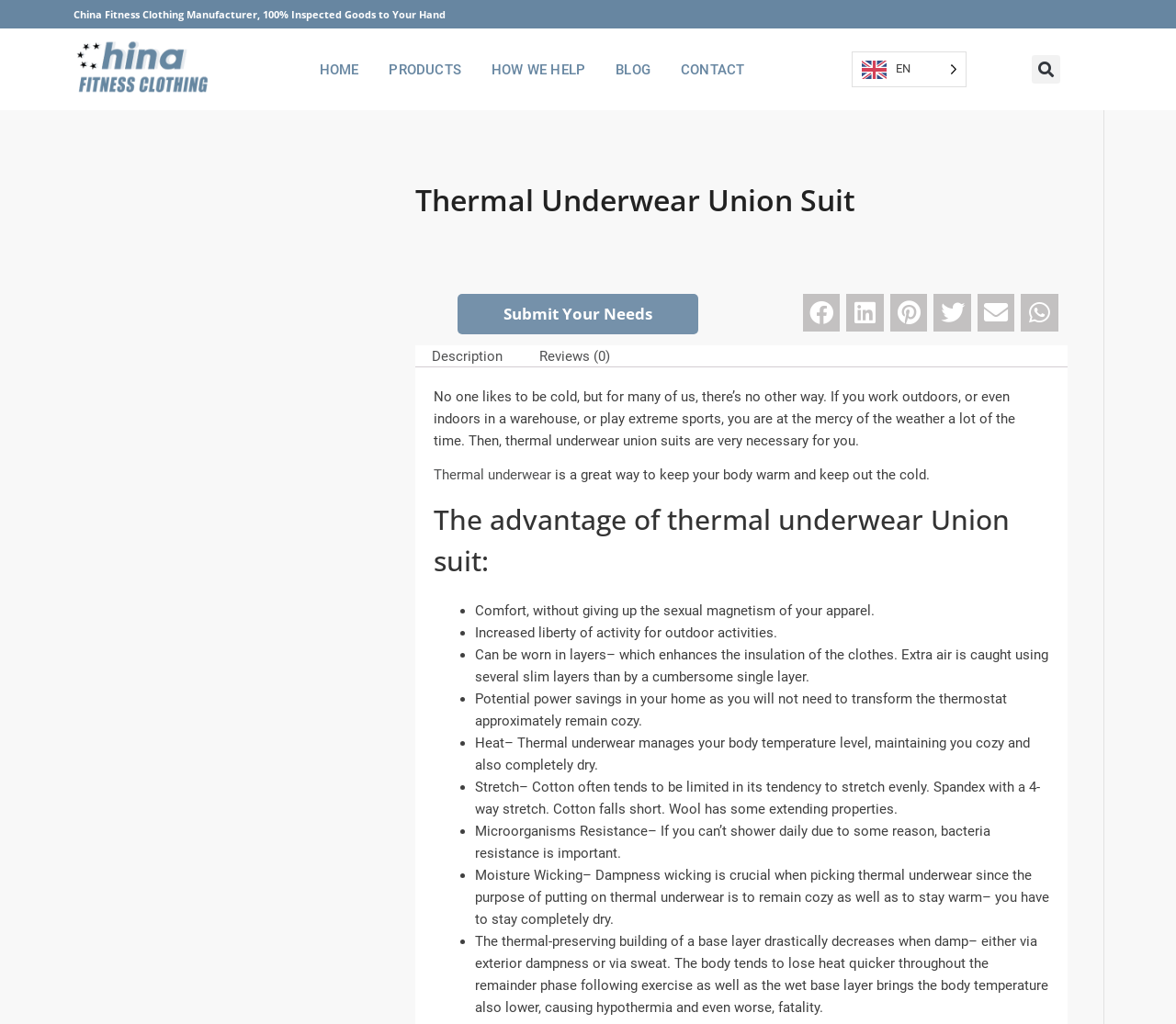Identify the bounding box coordinates for the UI element that matches this description: "HOME".

[0.259, 0.048, 0.317, 0.088]